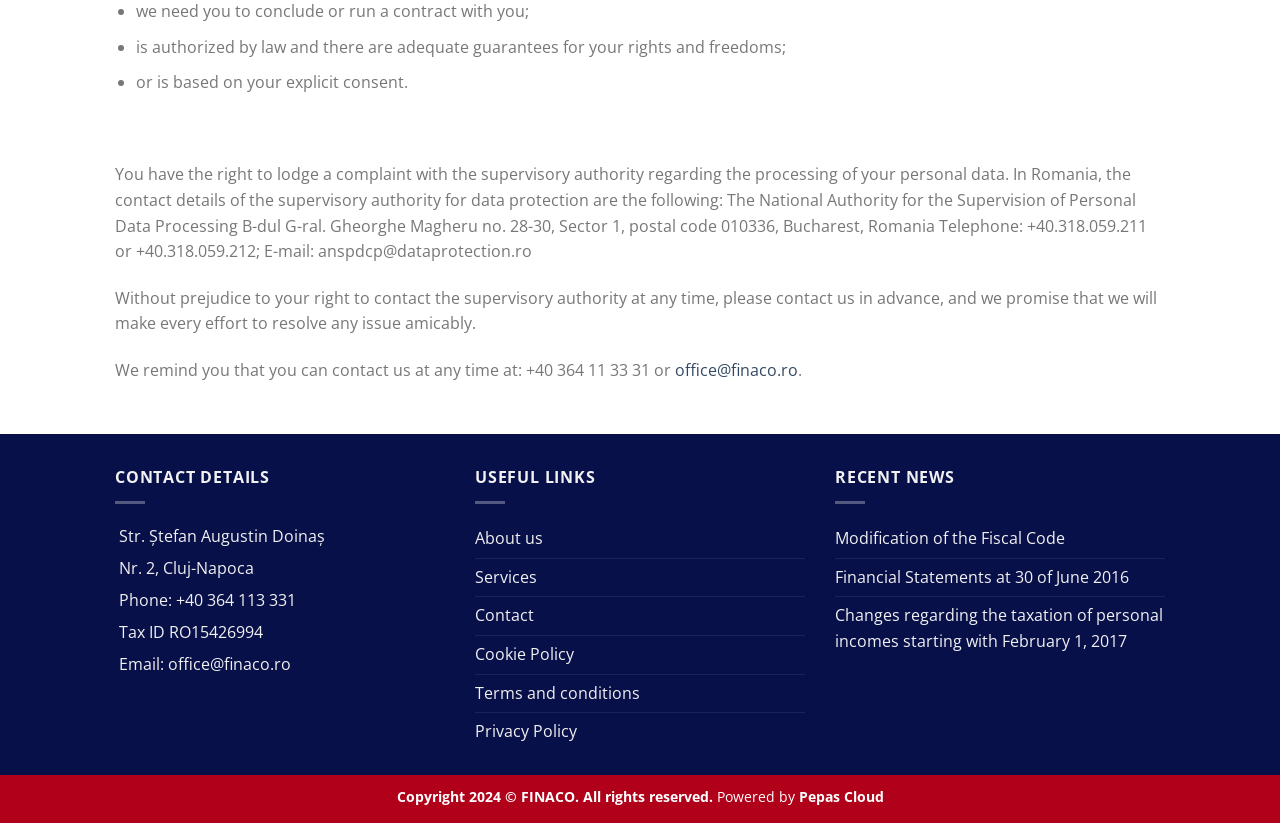Identify the bounding box for the described UI element. Provide the coordinates in (top-left x, top-left y, bottom-right x, bottom-right y) format with values ranging from 0 to 1: value="Search"

None